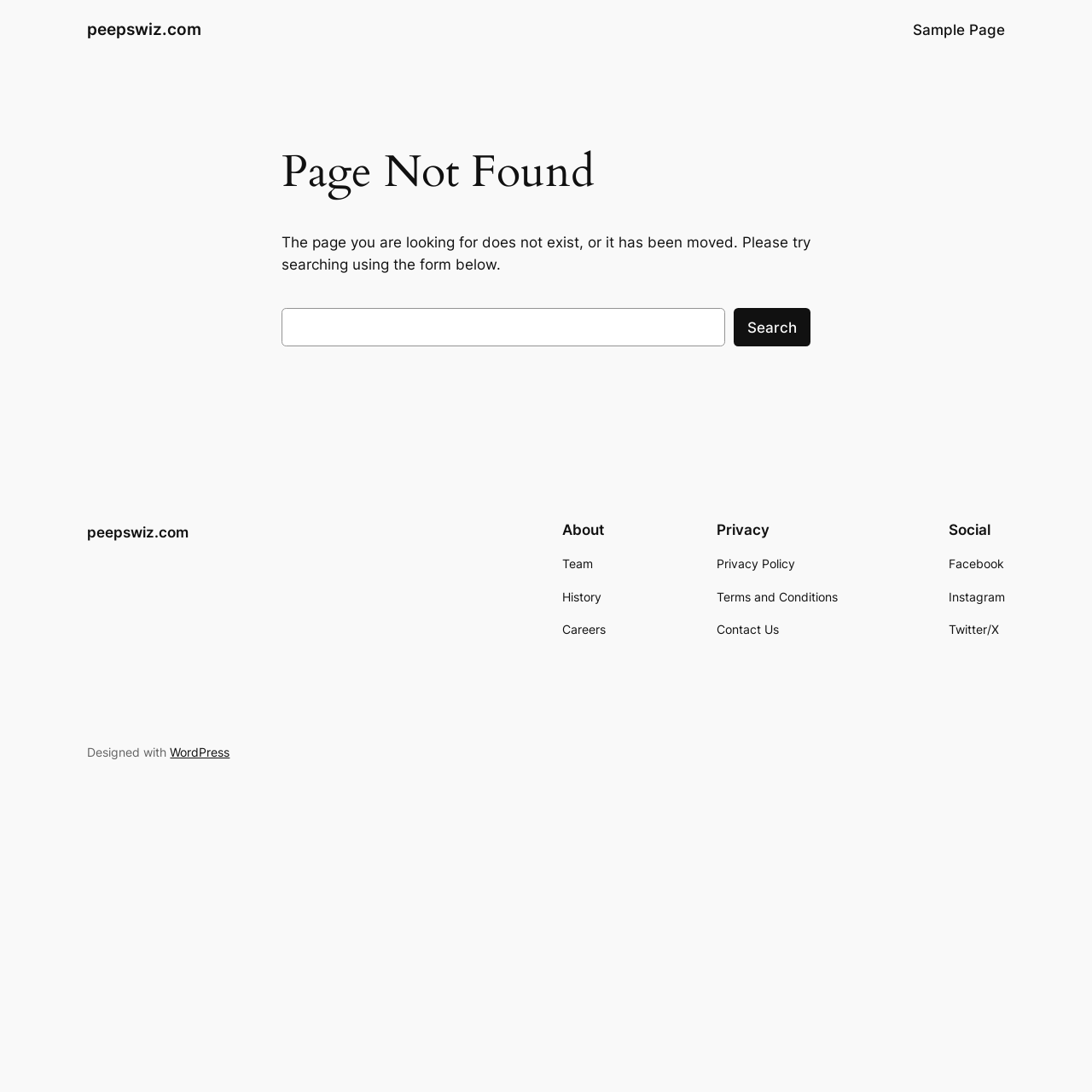Identify the bounding box coordinates for the UI element described as follows: parent_node: Search name="s". Use the format (top-left x, top-left y, bottom-right x, bottom-right y) and ensure all values are floating point numbers between 0 and 1.

[0.258, 0.282, 0.664, 0.317]